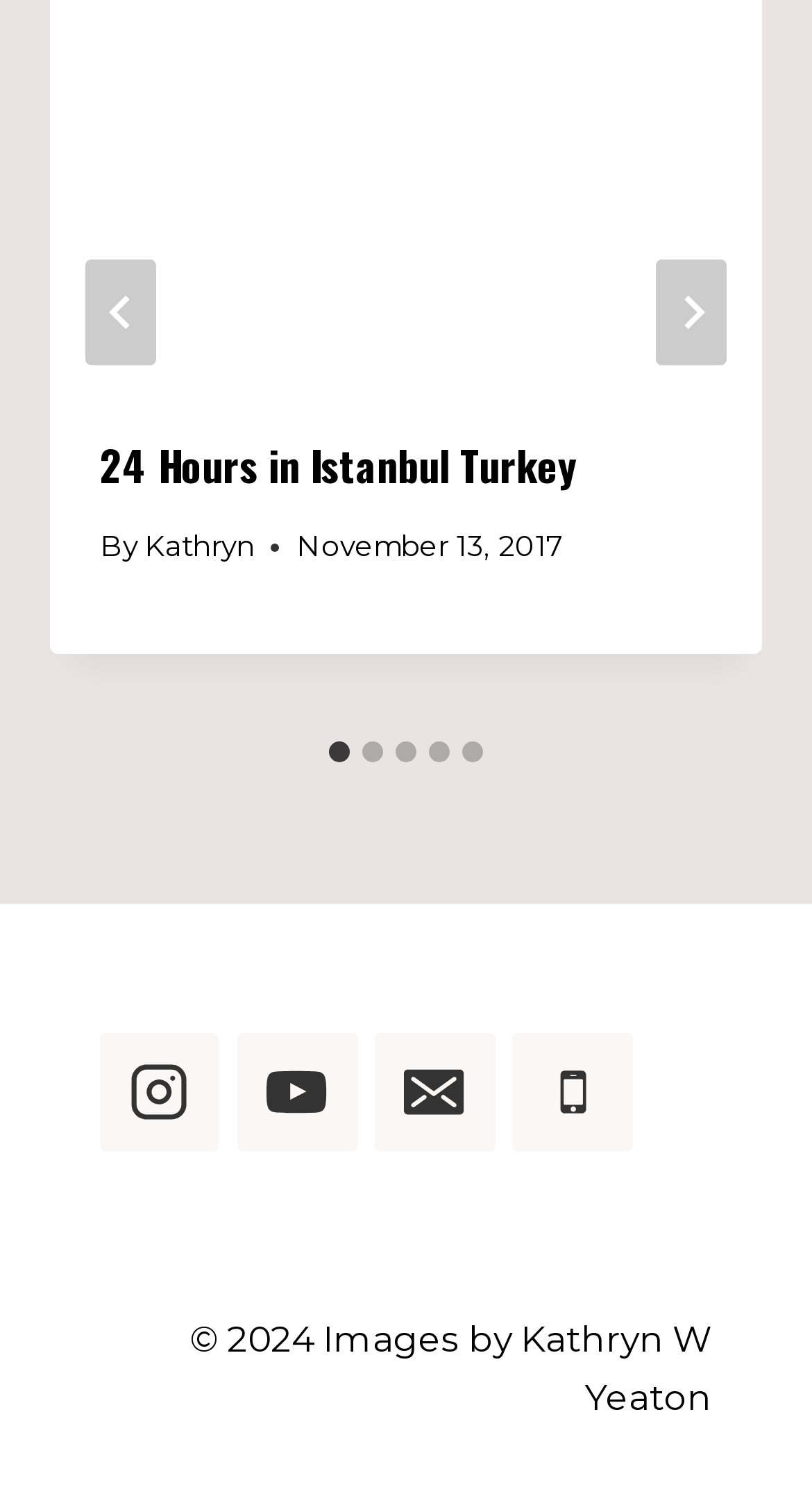What social media platforms are linked from the article?
Based on the image, answer the question with as much detail as possible.

I examined the link elements with images and found that they correspond to Instagram, YouTube, Email, and Phone, indicating that these social media platforms are linked from the article.